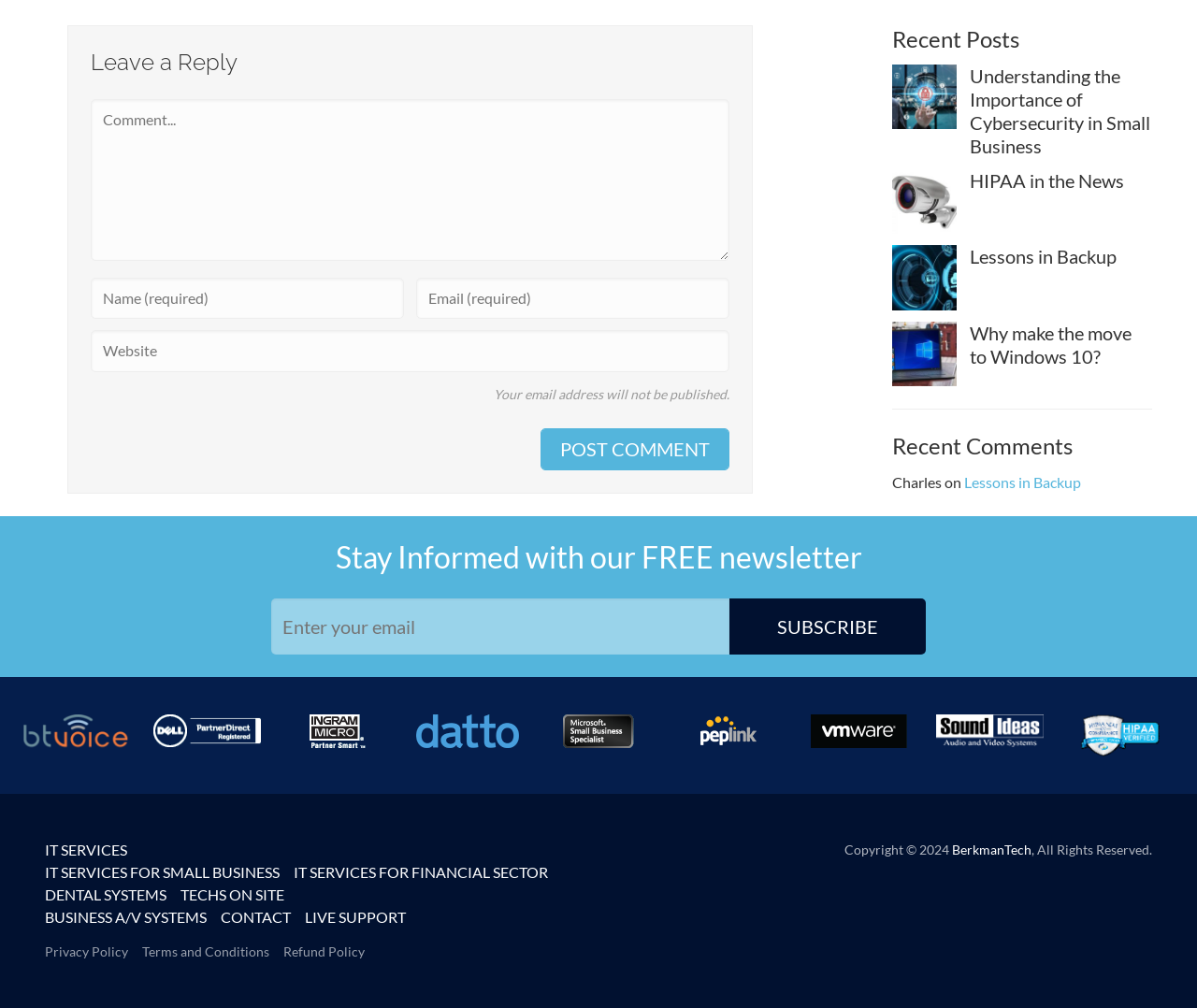Specify the bounding box coordinates of the region I need to click to perform the following instruction: "Read recent posts". The coordinates must be four float numbers in the range of 0 to 1, i.e., [left, top, right, bottom].

[0.745, 0.064, 0.962, 0.156]